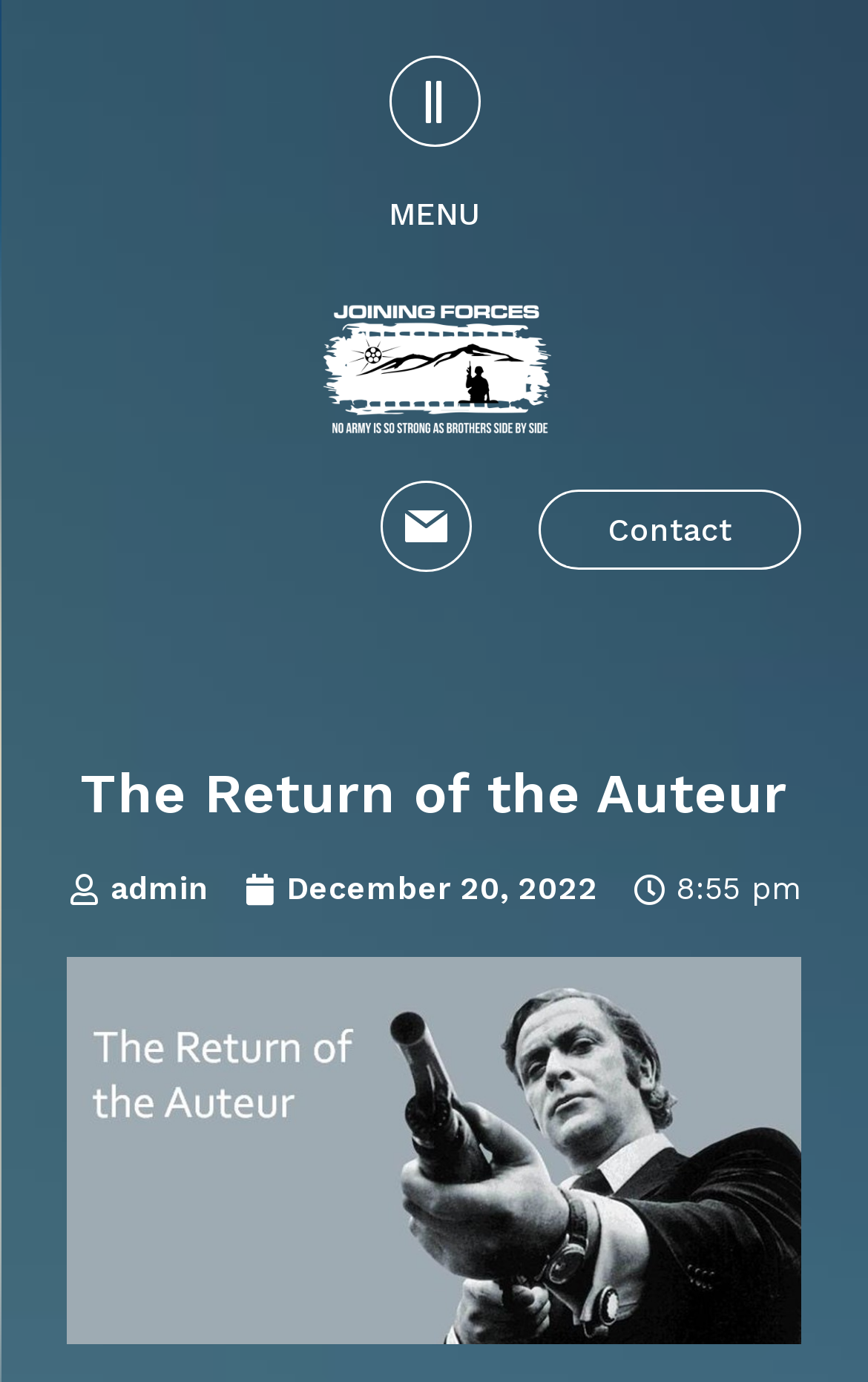Give a short answer using one word or phrase for the question:
What is the timestamp of the latest article?

8:55 pm